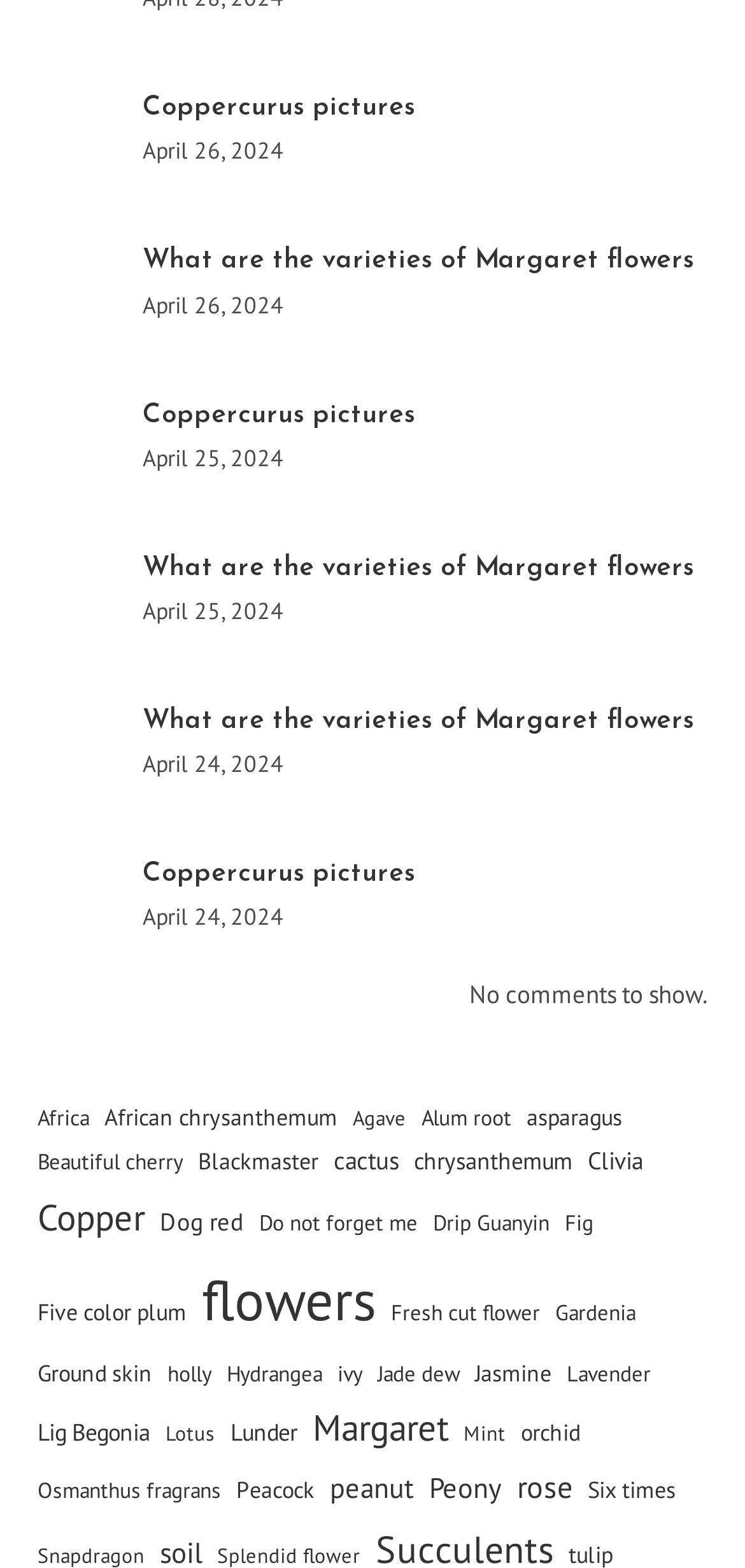Can you show the bounding box coordinates of the region to click on to complete the task described in the instruction: "Explore 'flowers'"?

[0.271, 0.797, 0.504, 0.861]